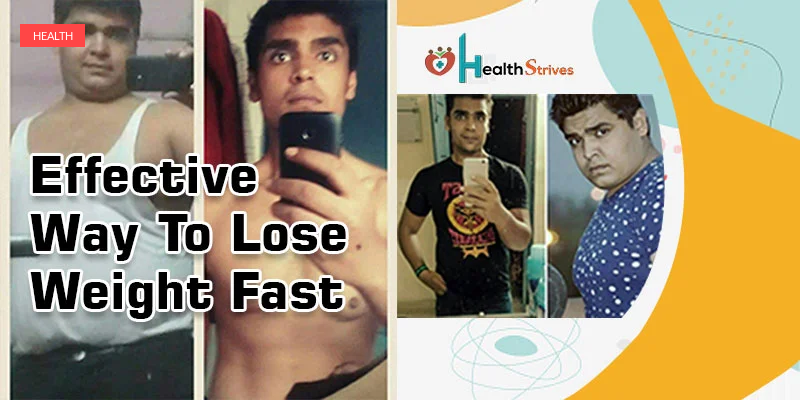Please answer the following question using a single word or phrase: 
What is the purpose of the image?

Motivational content